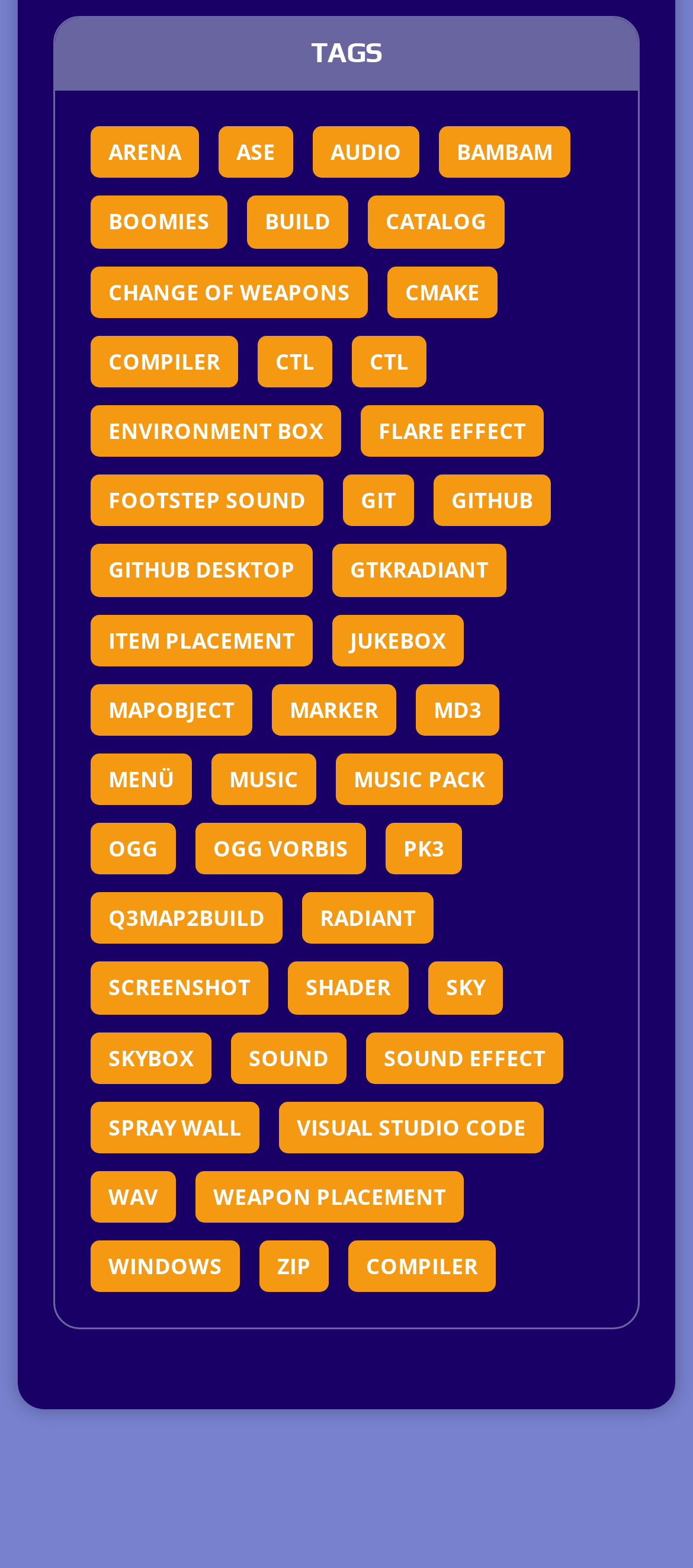Could you highlight the region that needs to be clicked to execute the instruction: "Access the 'WINDOWS' category"?

[0.131, 0.791, 0.346, 0.824]